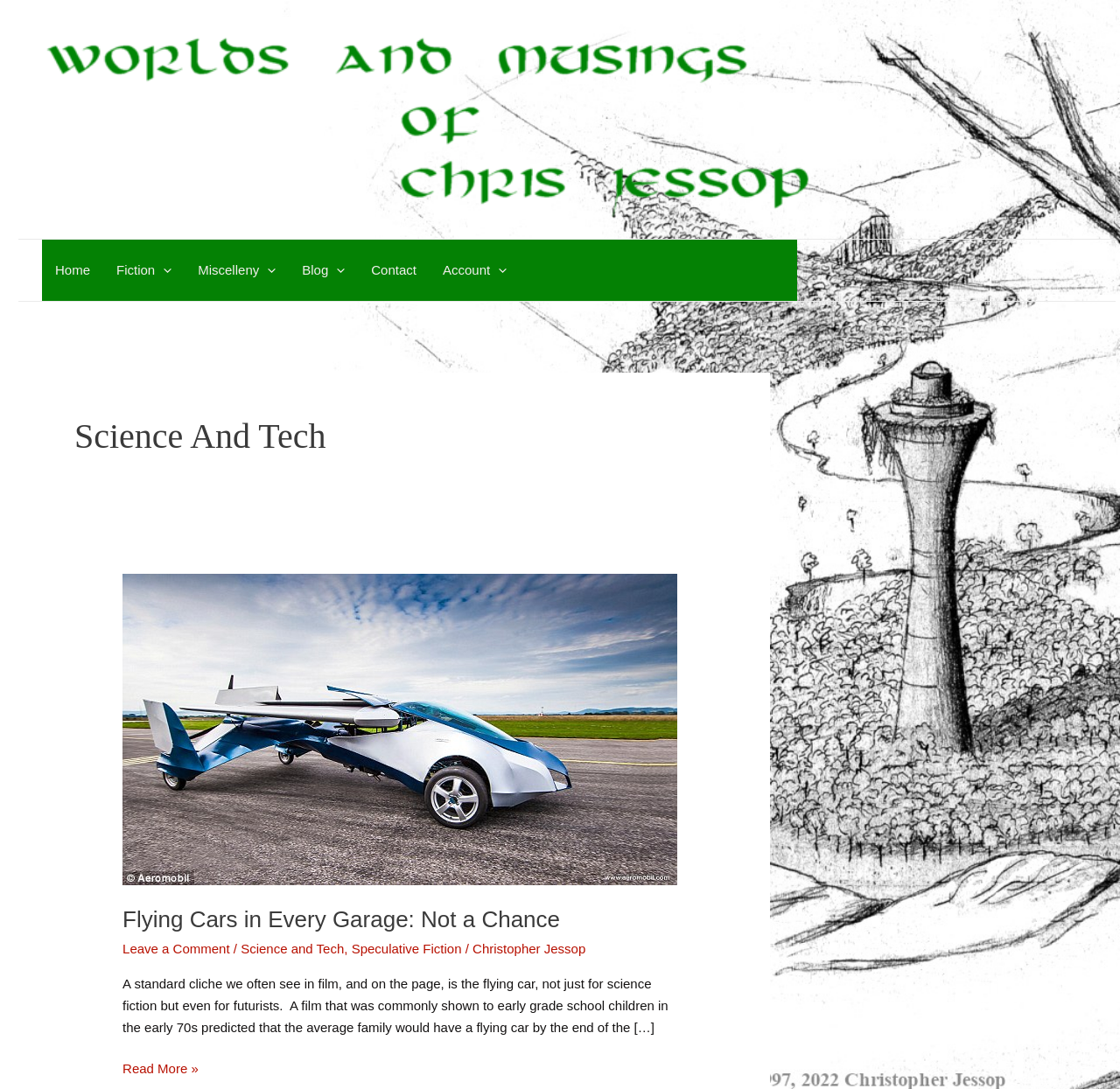Given the description Speculative Fiction, predict the bounding box coordinates of the UI element. Ensure the coordinates are in the format (top-left x, top-left y, bottom-right x, bottom-right y) and all values are between 0 and 1.

[0.314, 0.864, 0.412, 0.878]